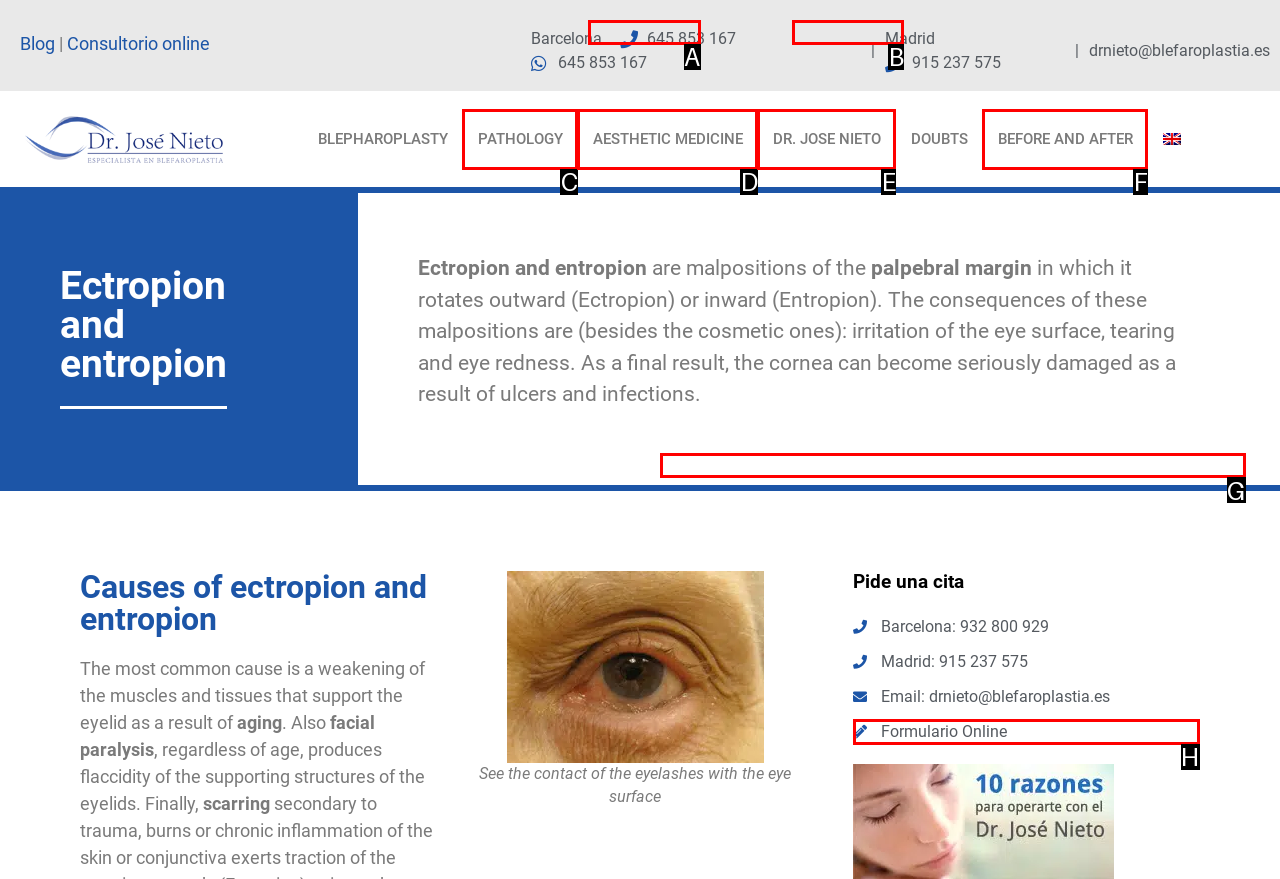Specify which HTML element I should click to complete this instruction: Click on the 'Formulario Online' link Answer with the letter of the relevant option.

H